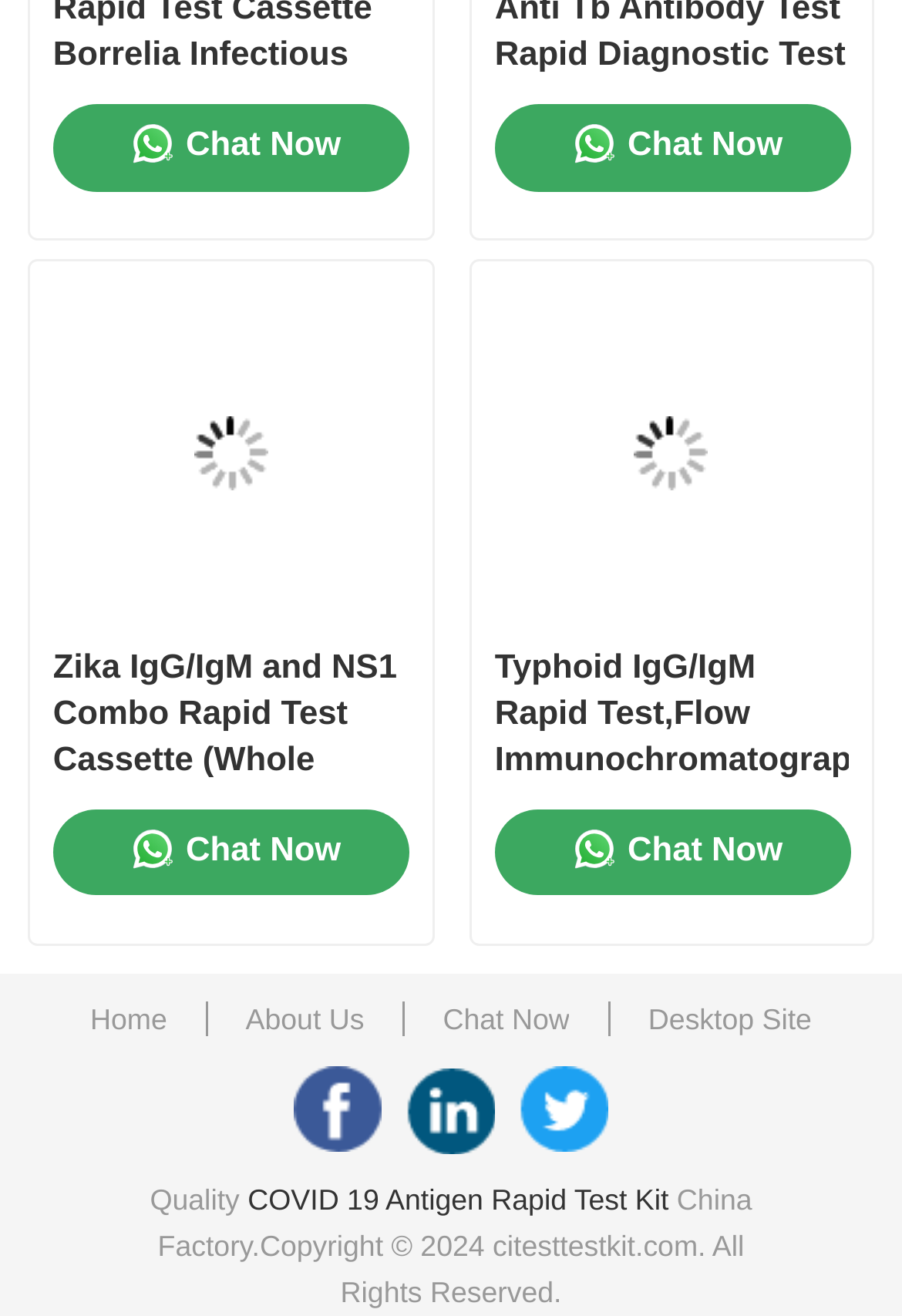Answer the question with a brief word or phrase:
What is the copyright year mentioned on the webpage?

2024